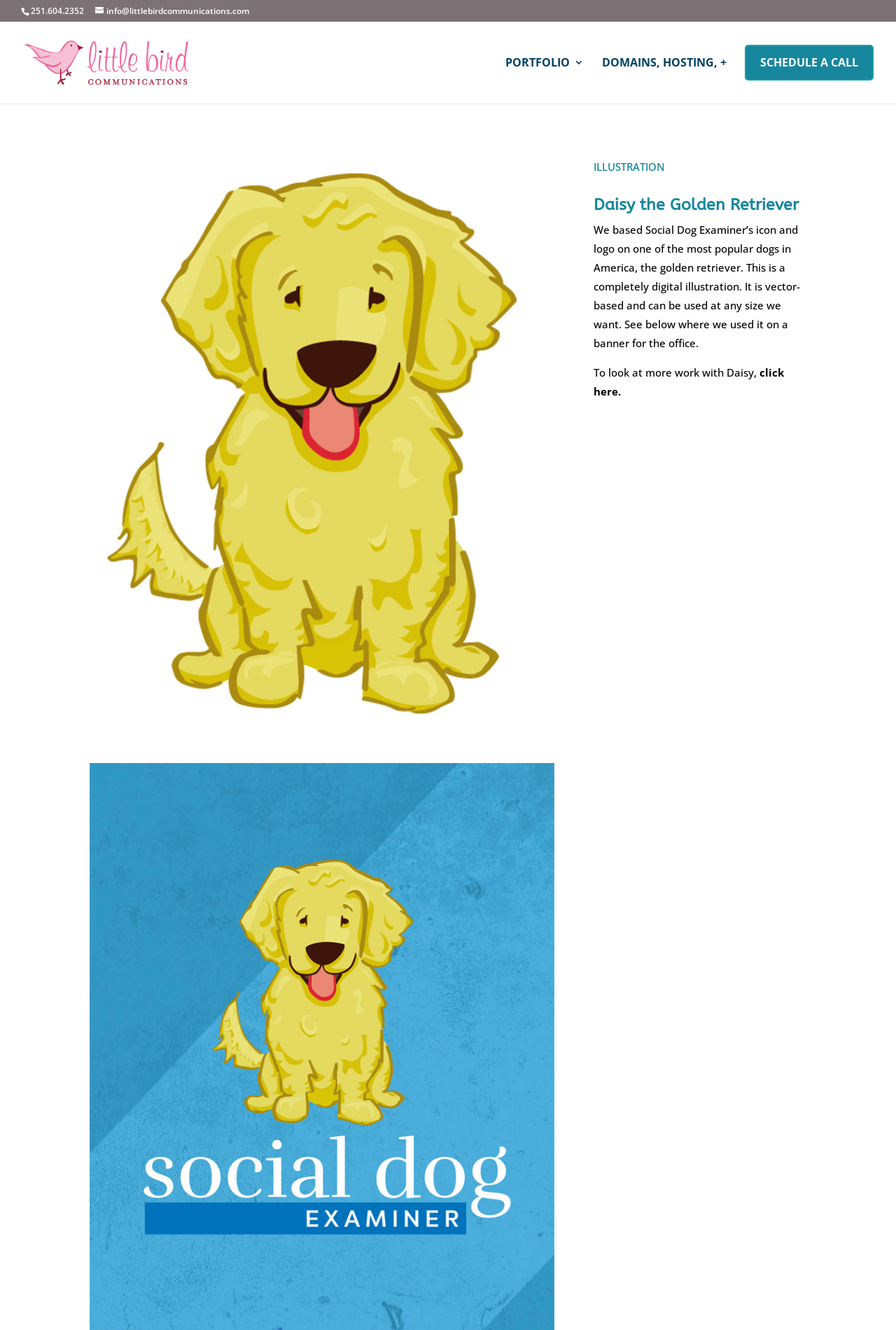What can be done with the illustration of Daisy?
Carefully examine the image and provide a detailed answer to the question.

I found this information by looking at the static text element with the bounding box coordinates [0.663, 0.167, 0.893, 0.263], which contains the text 'This is a completely digital illustration. It is vector-based and can be used at any size we want.'